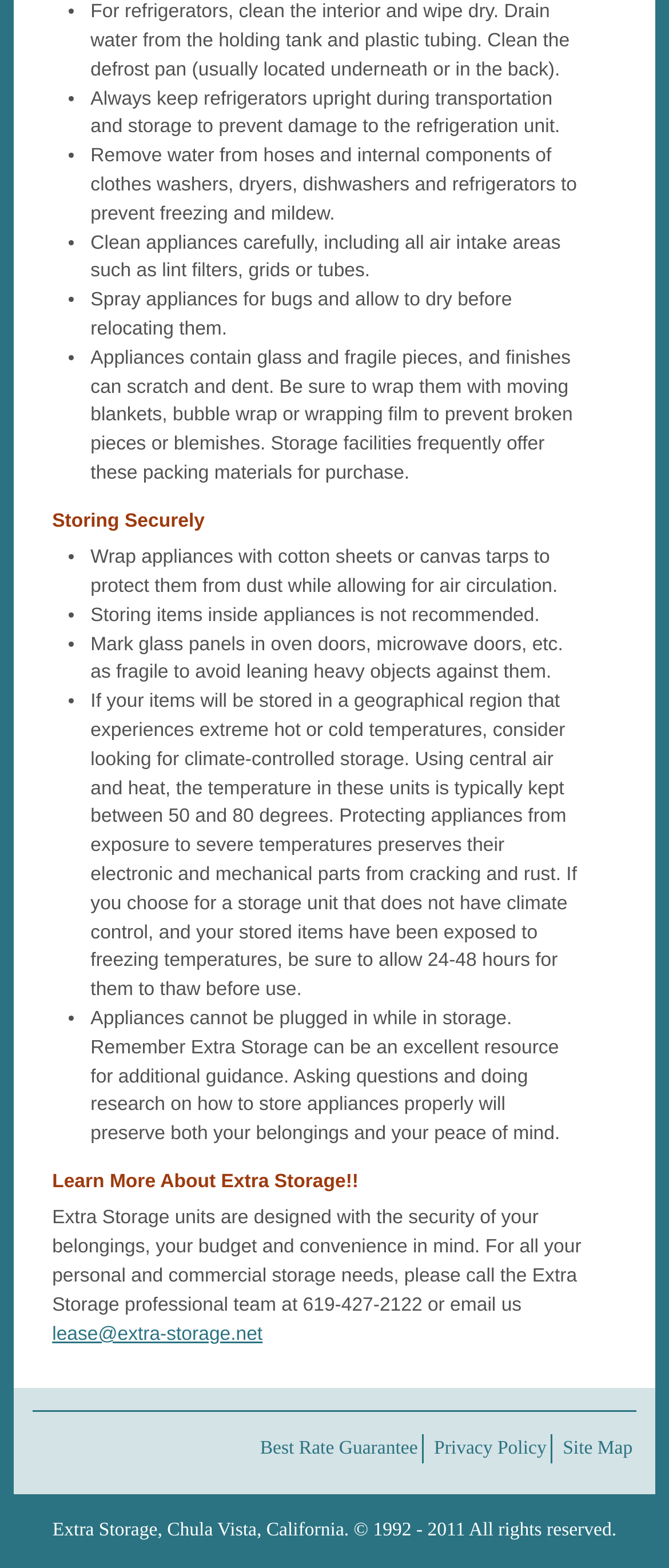Identify the bounding box for the described UI element: "lease@extra-storage.net".

[0.078, 0.844, 0.393, 0.857]